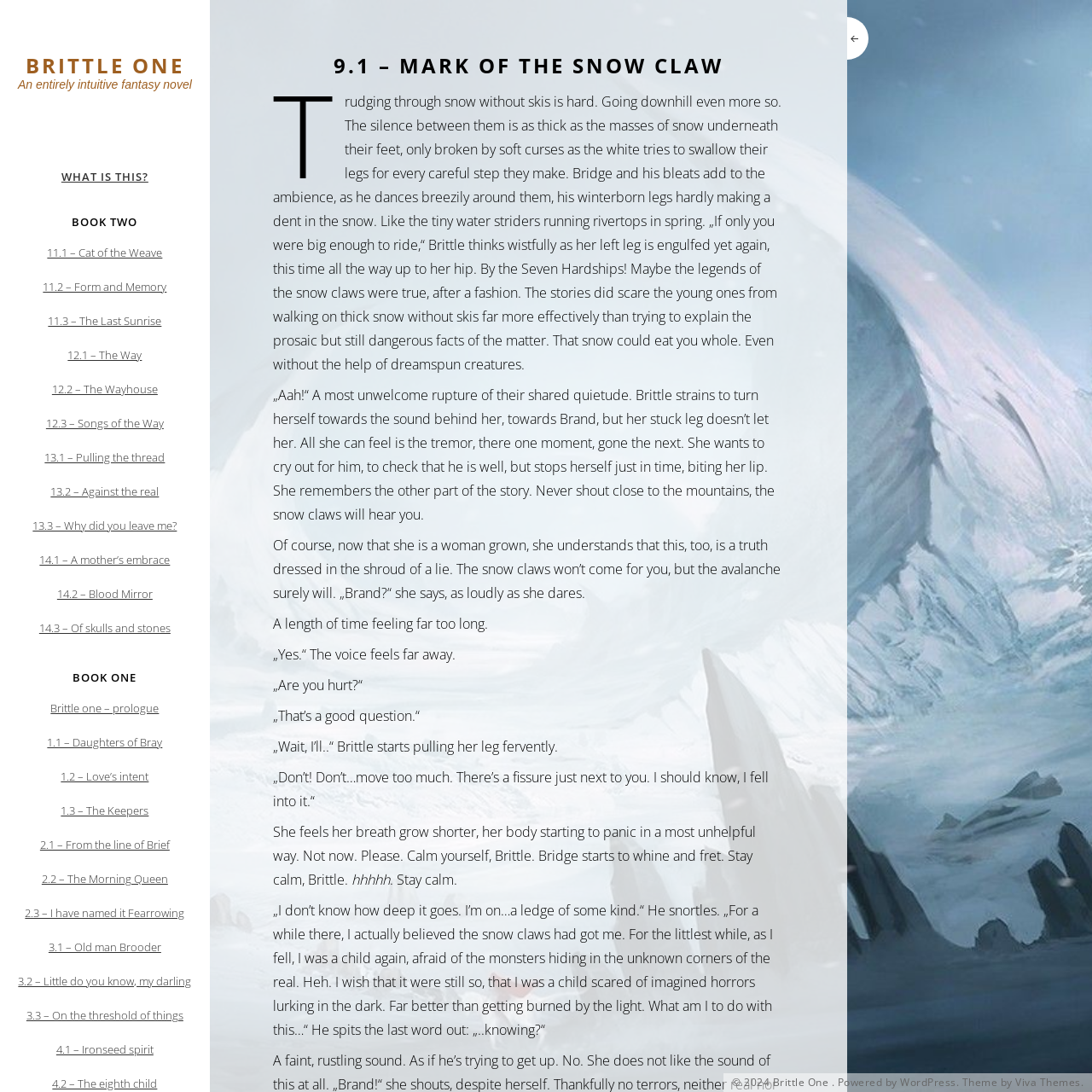Please provide a detailed answer to the question below by examining the image:
What is the theme of the website?

I found a link at the bottom of the page with the text 'Theme by Viva Themes', which suggests that the theme of the website is Viva Themes.